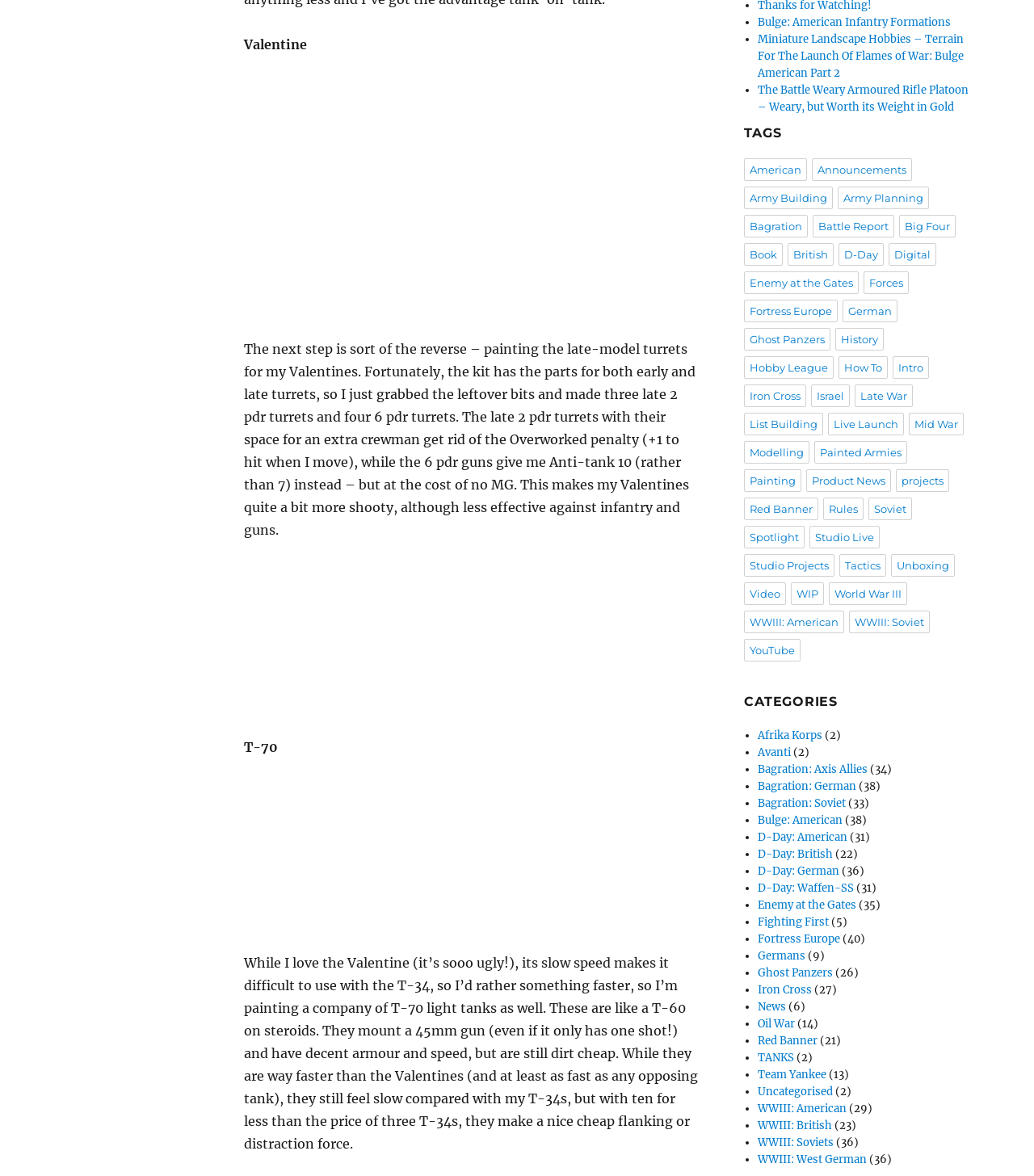What is the purpose of the T-70 light tanks?
Utilize the image to construct a detailed and well-explained answer.

According to the article, the author is painting a company of T-70 light tanks to use as a flanking or distraction force, taking advantage of their speed and affordability.